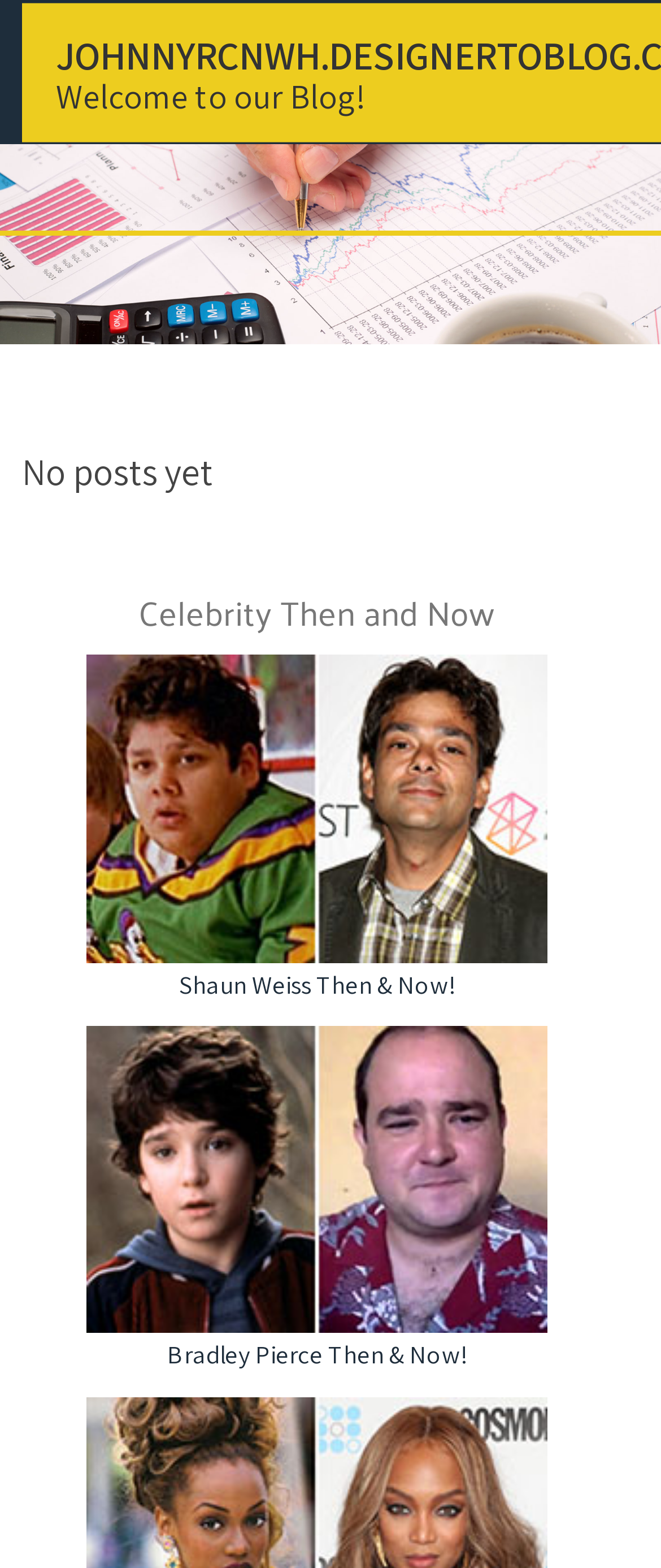What is the purpose of the 'Skip to content' link?
Please respond to the question with a detailed and thorough explanation.

The 'Skip to content' link is typically used to allow users to bypass the navigation menu and go directly to the main content of the webpage. This is especially useful for users with disabilities who may use screen readers or other assistive technologies.